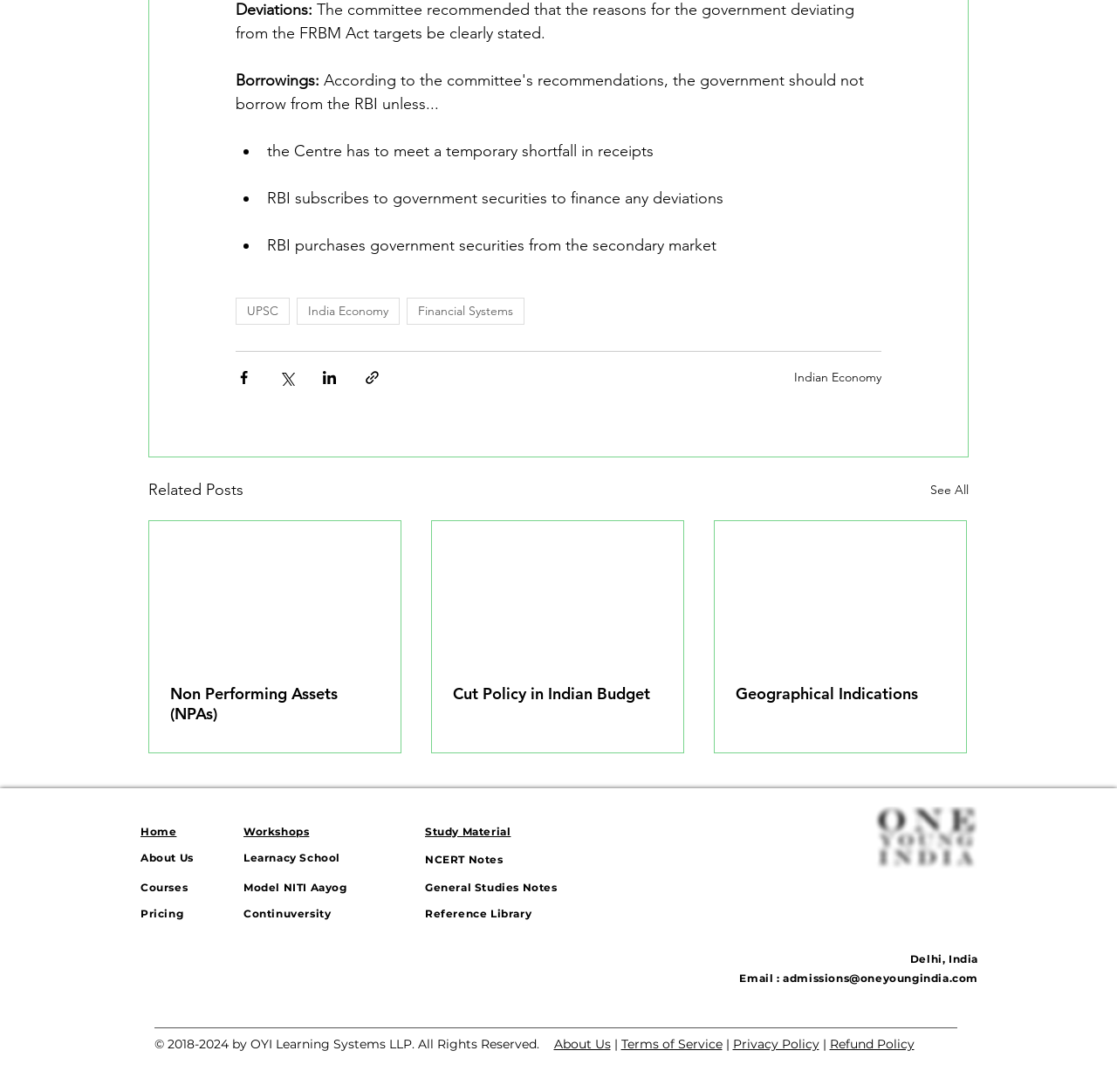Please examine the image and answer the question with a detailed explanation:
What is the name of the organization?

The webpage has a copyright notice at the bottom, which states '© 2018-2024 by OYI Learning Systems LLP. All Rights Reserved.', indicating that the organization's name is OYI Learning Systems LLP.